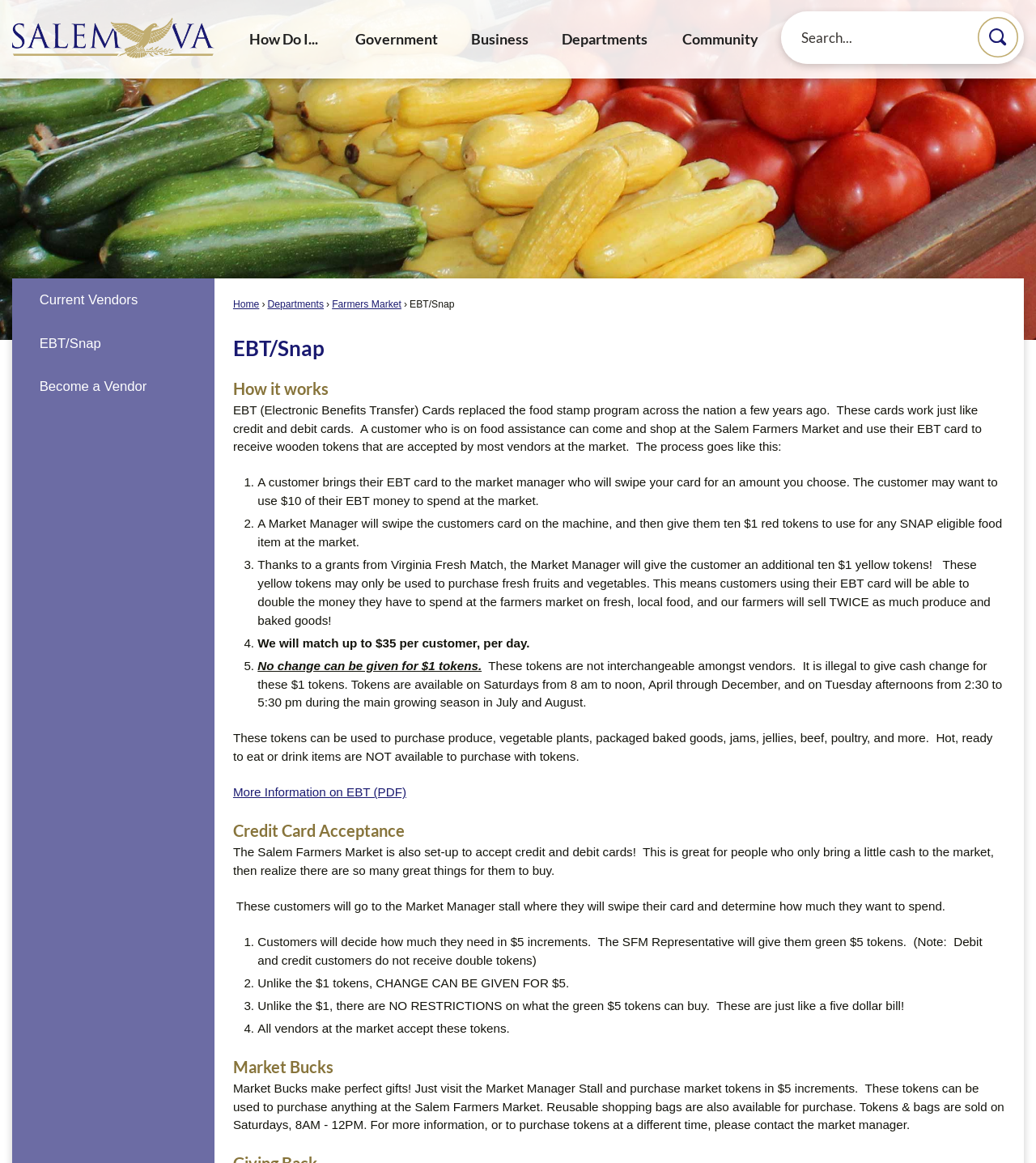Could you please study the image and provide a detailed answer to the question:
What is the purpose of Market Bucks?

According to the webpage, Market Bucks make perfect gifts. They can be purchased in $5 increments at the Market Manager Stall and can be used to purchase anything at the Salem Farmers Market.